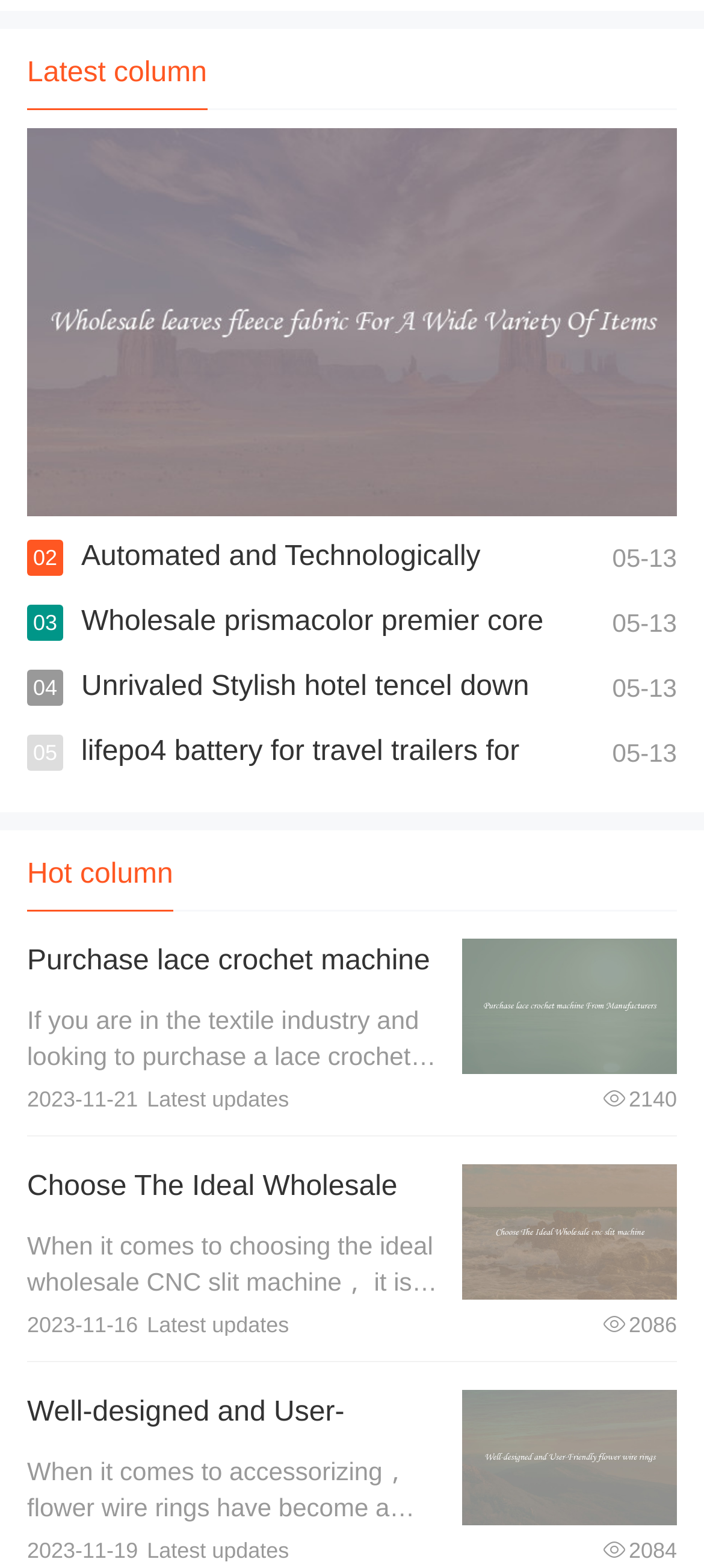Locate the bounding box coordinates of the clickable region necessary to complete the following instruction: "Explore the wholesale wall bottle opener cap catcher". Provide the coordinates in the format of four float numbers between 0 and 1, i.e., [left, top, right, bottom].

[0.115, 0.345, 0.911, 0.448]